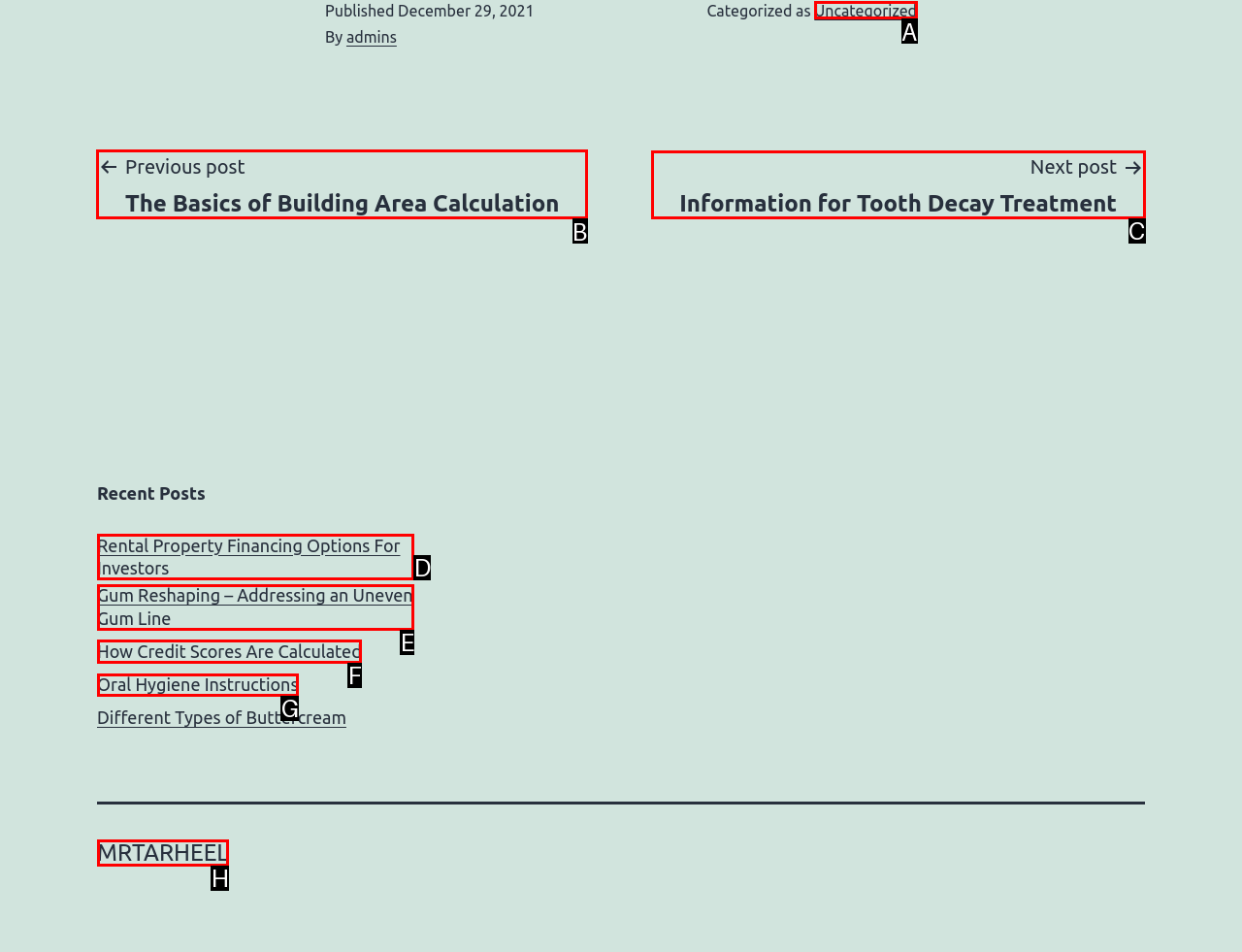Select the letter of the UI element you need to click on to fulfill this task: View previous post. Write down the letter only.

B